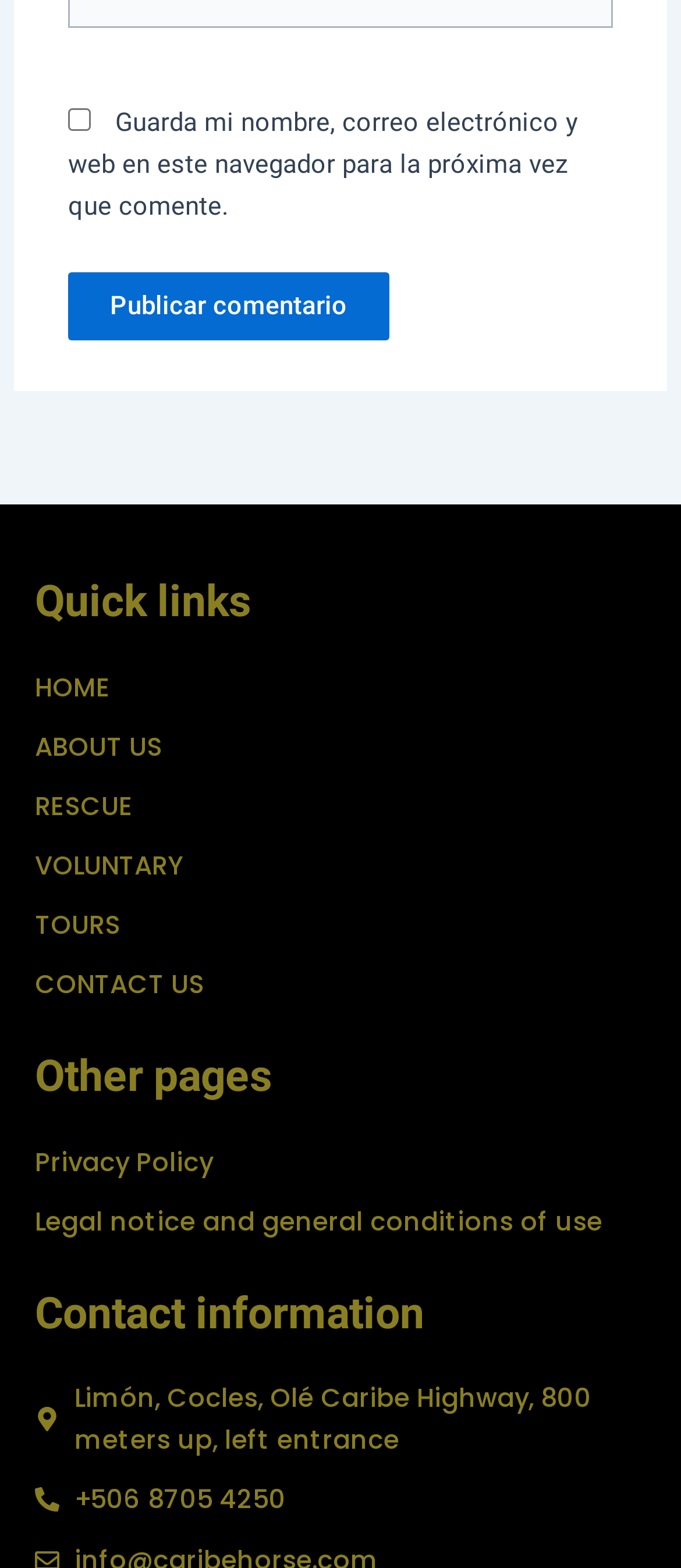Is the checkbox for saving name, email, and website checked?
Please provide a comprehensive answer based on the visual information in the image.

I checked the checkbox element and found that it is not checked, as indicated by the 'checked: false' attribute.